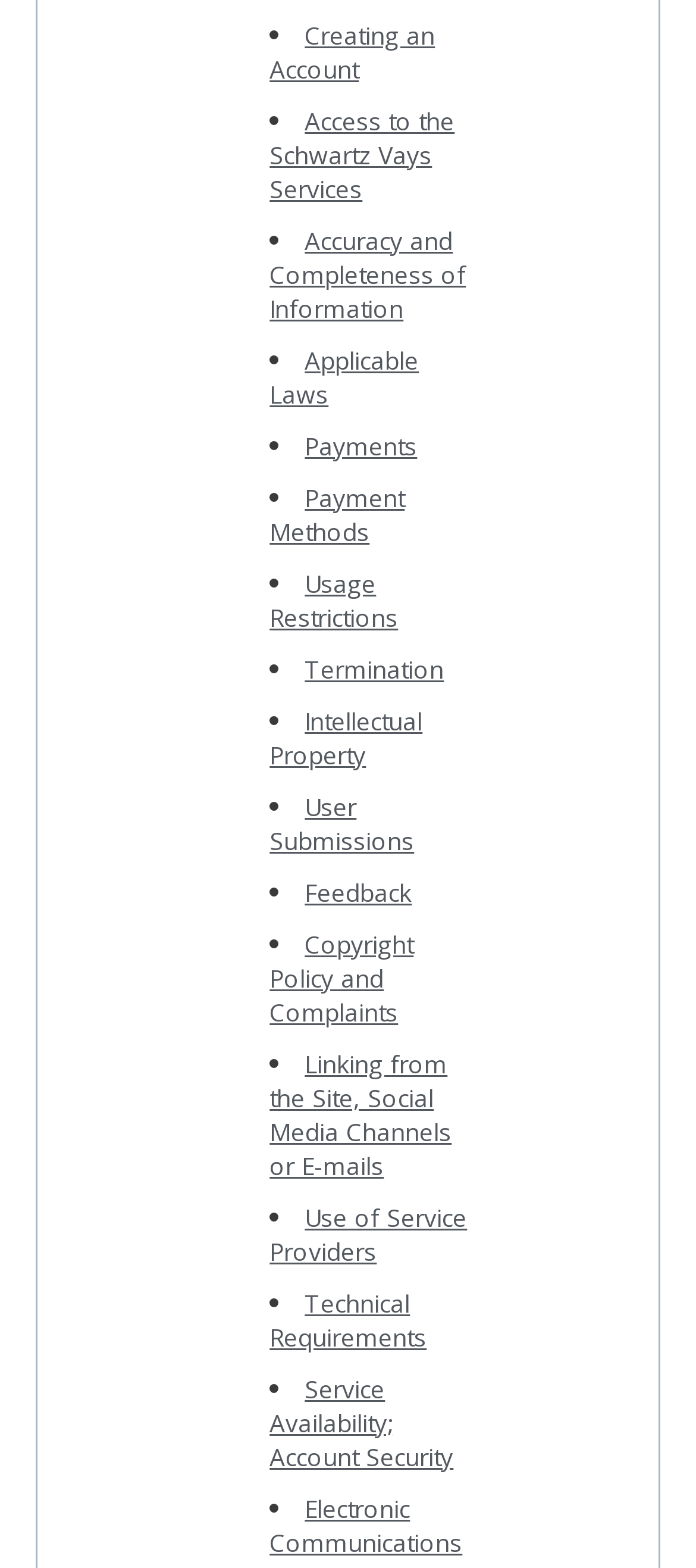Please locate the UI element described by "logged in" and provide its bounding box coordinates.

None